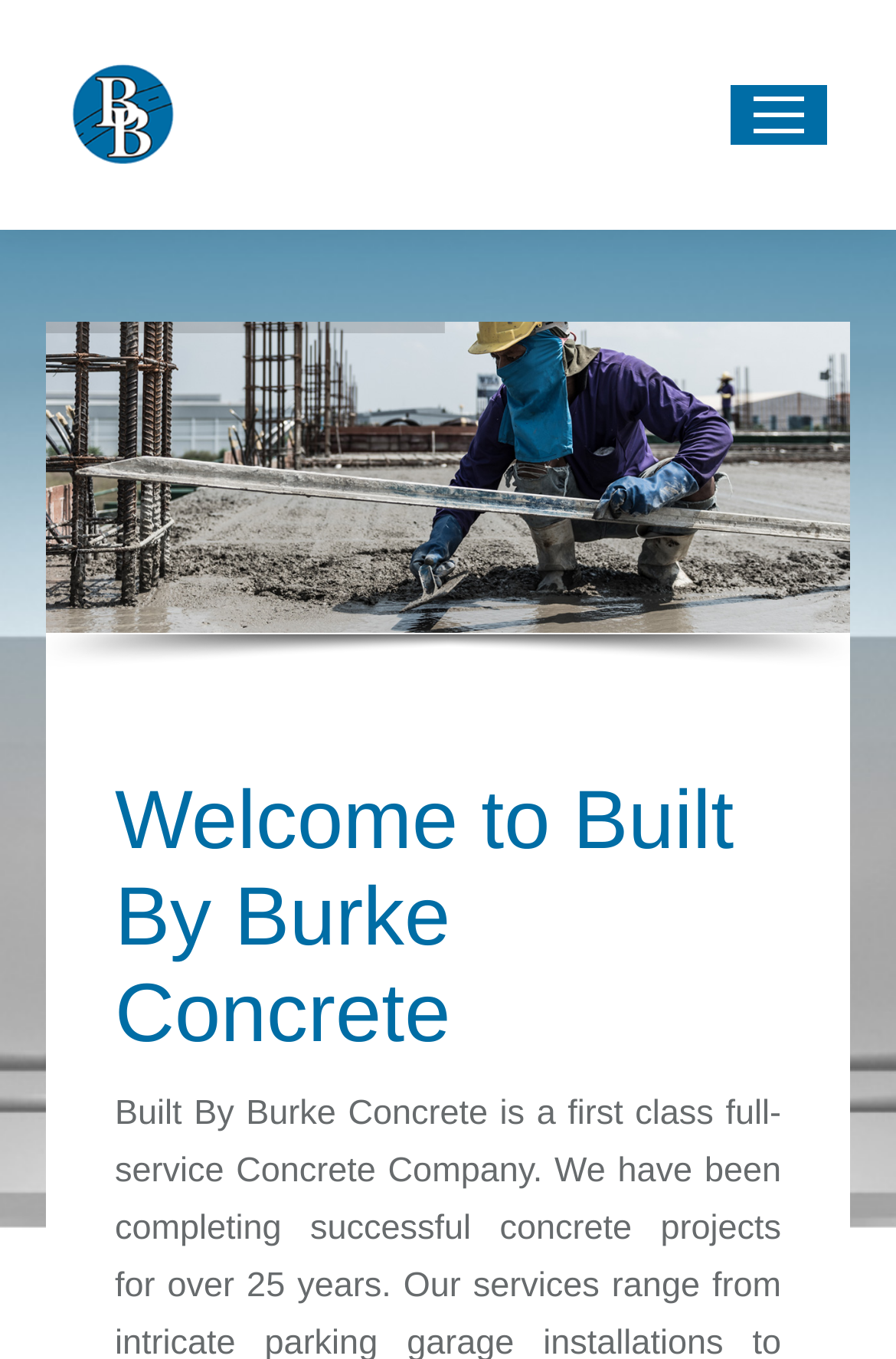Locate the bounding box coordinates of the UI element described by: "alt="Built By Burke Concrete"". Provide the coordinates as four float numbers between 0 and 1, formatted as [left, top, right, bottom].

[0.077, 0.045, 0.79, 0.124]